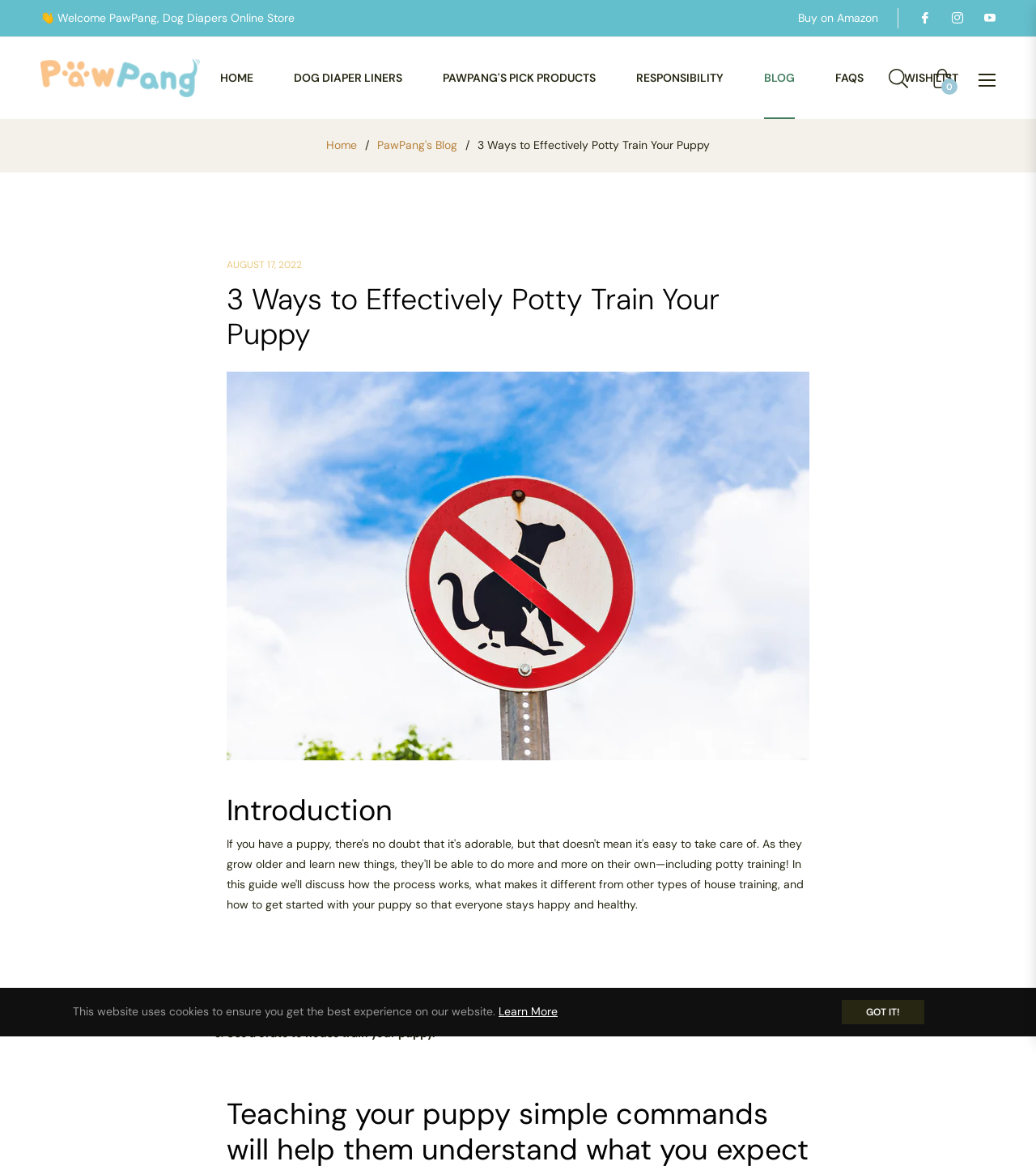Using the element description provided, determine the bounding box coordinates in the format (top-left x, top-left y, bottom-right x, bottom-right y). Ensure that all values are floating point numbers between 0 and 1. Element description: PawPang's Pick Products

[0.408, 0.032, 0.594, 0.102]